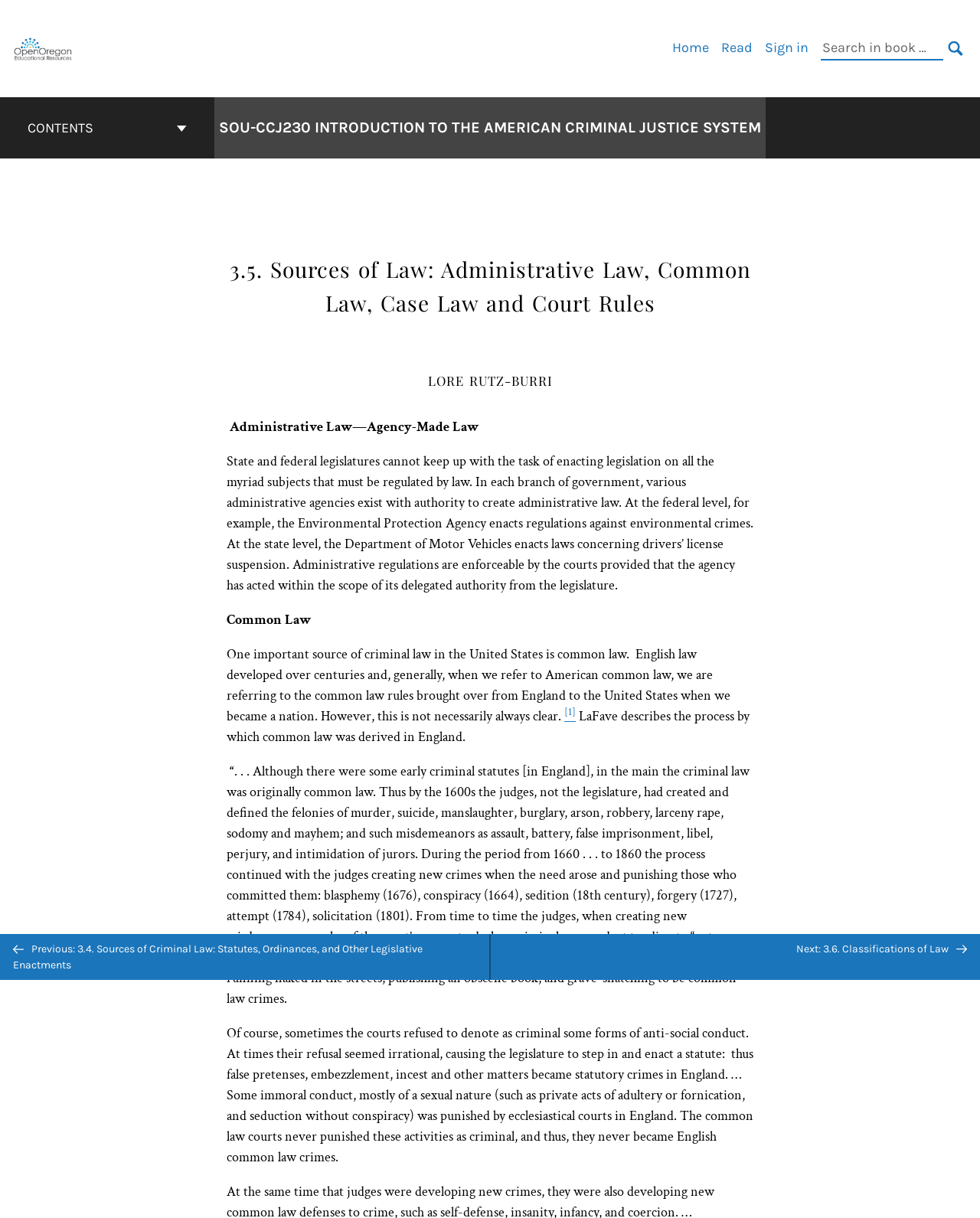Elaborate on the webpage's design and content in a detailed caption.

This webpage is an educational resource for an introduction to the American criminal justice system, specifically focusing on sources of law. At the top-left corner, there is a logo for Open Oregon Educational Resources, accompanied by a link to the organization's website. 

To the right of the logo, there is a primary navigation menu with links to "Home", "Read", and "Sign in". Next to the navigation menu, there is a search bar with a button labeled "SEARCH" and a magnifying glass icon.

Below the top navigation, there is a secondary navigation menu for book contents, which includes a button labeled "CONTENTS" and a link to the cover page of the book "SOU-CCJ230 Introduction to the American Criminal Justice System". 

The main content of the webpage is divided into sections, with headings and paragraphs of text. The first section is titled "3.5. Sources of Law: Administrative Law, Common Law, Case Law and Court Rules" and has a subheading "Administrative Law—Agency-Made Law". The text explains how administrative agencies create laws and regulations, citing examples such as the Environmental Protection Agency and the Department of Motor Vehicles.

The next section is about common law, which is an important source of criminal law in the United States. The text describes how common law developed in England and was brought to the United States, and how judges created and defined crimes such as murder, suicide, and burglary.

There are also links to footnotes and references throughout the text, as well as images and icons used to enhance the content. At the bottom of the page, there is a navigation menu for previous and next sections, with links to "3.4. Sources of Criminal Law: Statutes, Ordinances, and Other Legislative Enactments" and "3.6. Classifications of Law". There is also a "BACK TO TOP" button.